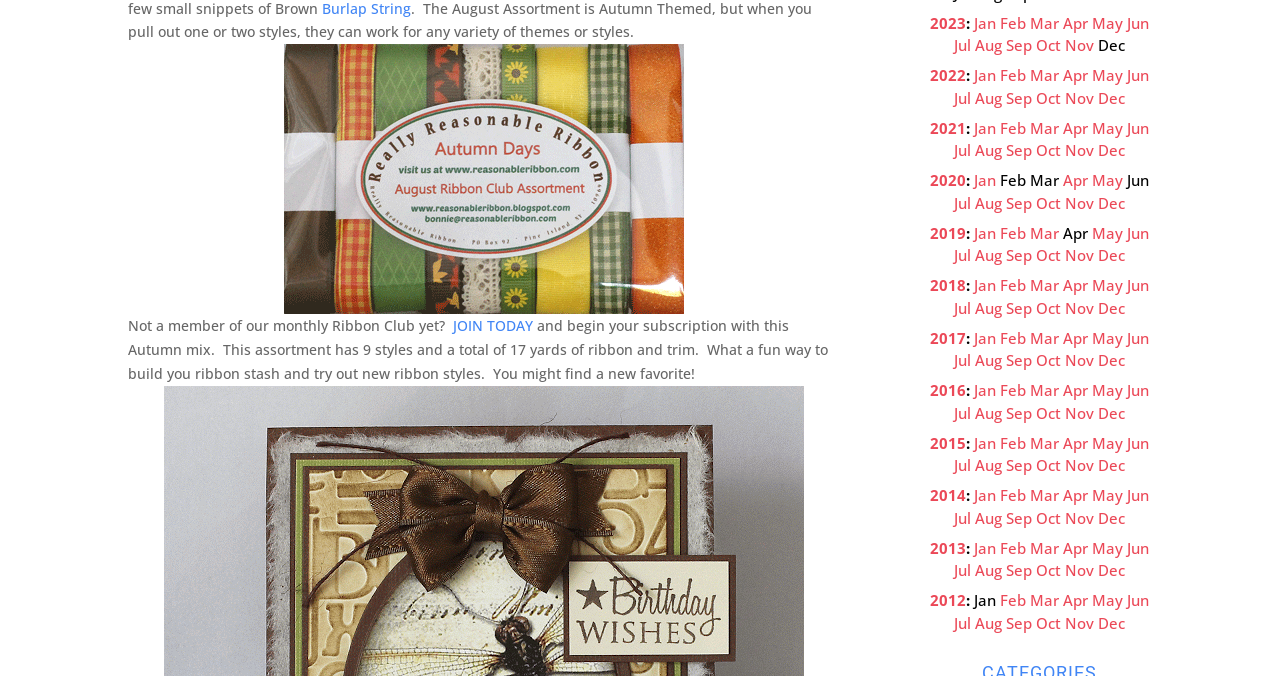What is the theme of the monthly club?
Look at the image and construct a detailed response to the question.

Based on the text 'Not a member of our monthly Ribbon Club yet?' and the description of the assortment having 9 styles and a total of 17 yards of ribbon and trim, it can be inferred that the theme of the monthly club is ribbon.